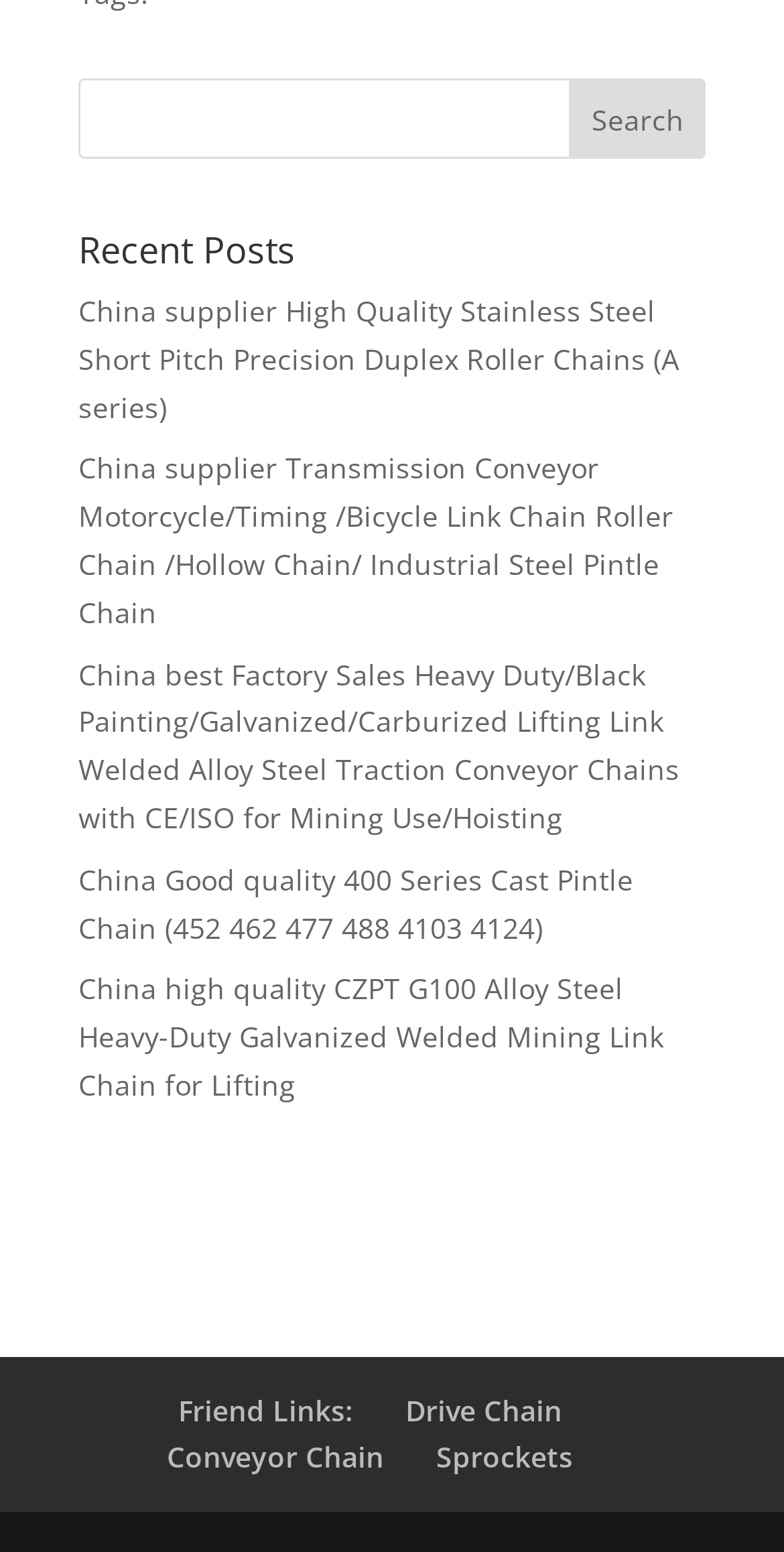Find the bounding box coordinates for the UI element whose description is: "name="s"". The coordinates should be four float numbers between 0 and 1, in the format [left, top, right, bottom].

[0.1, 0.051, 0.9, 0.102]